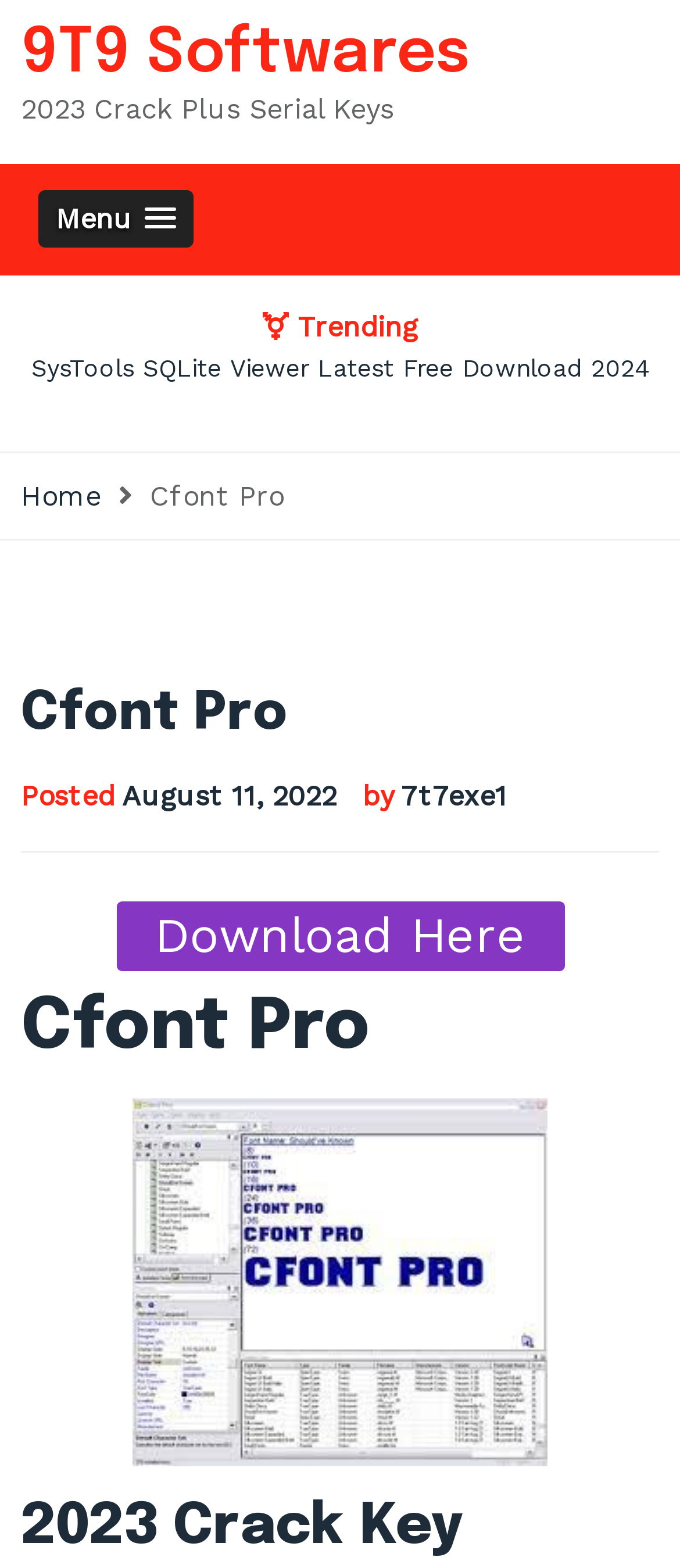Provide the bounding box coordinates for the UI element that is described as: "August 11, 2022".

[0.179, 0.497, 0.495, 0.518]